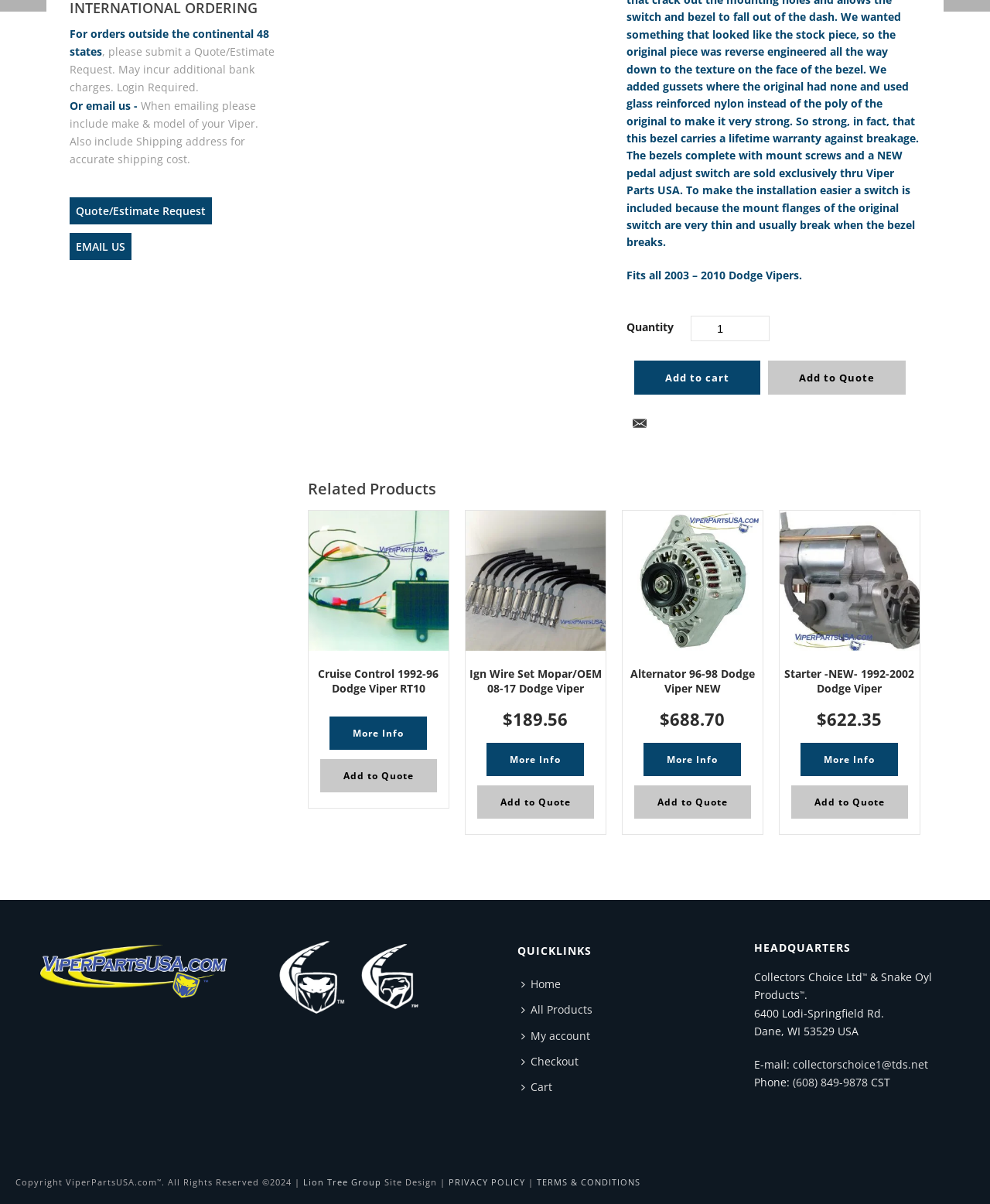Calculate the bounding box coordinates for the UI element based on the following description: "All Products". Ensure the coordinates are four float numbers between 0 and 1, i.e., [left, top, right, bottom].

[0.522, 0.828, 0.61, 0.849]